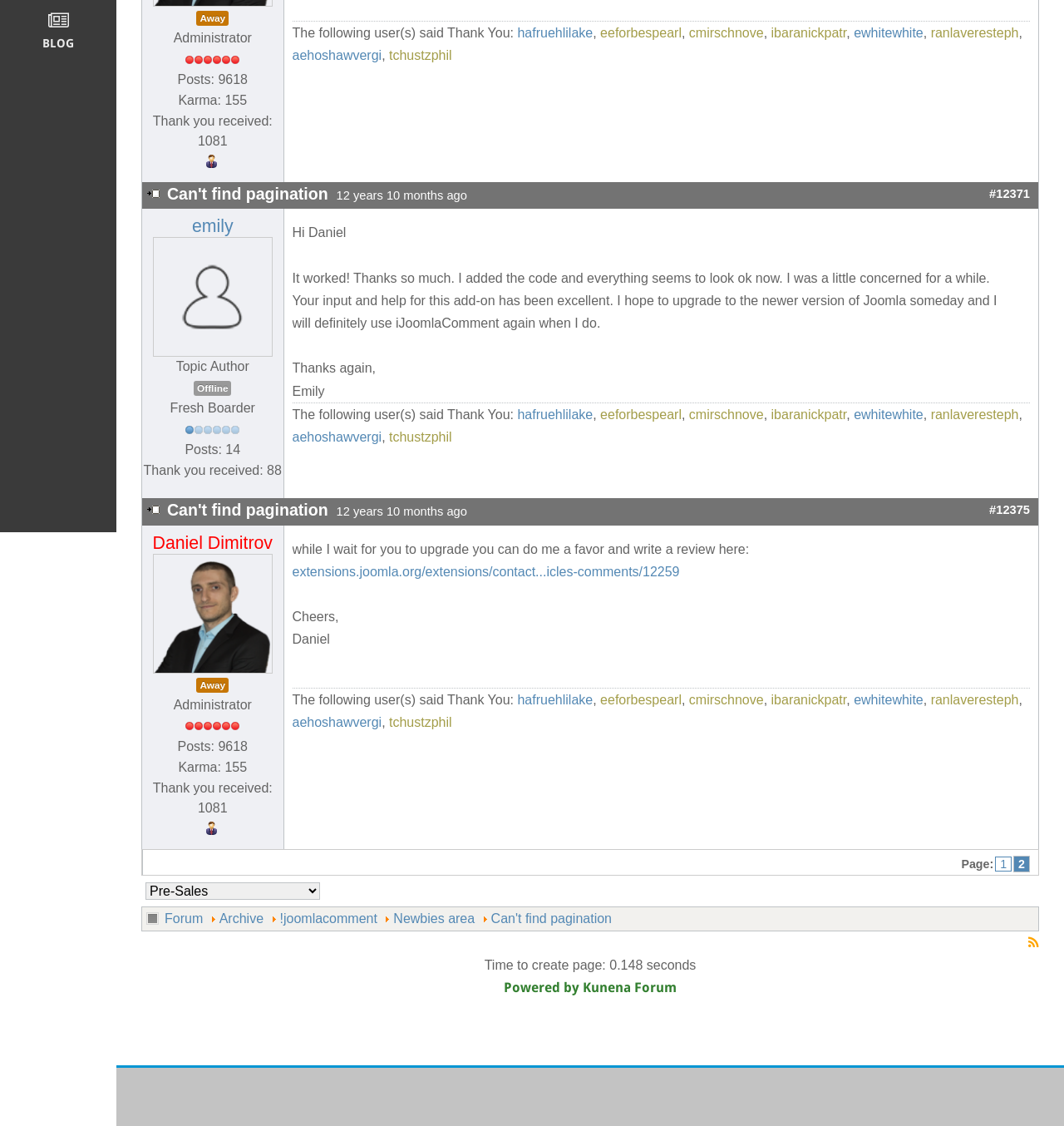Provide the bounding box coordinates for the UI element described in this sentence: "Newbies area". The coordinates should be four float values between 0 and 1, i.e., [left, top, right, bottom].

[0.37, 0.809, 0.446, 0.822]